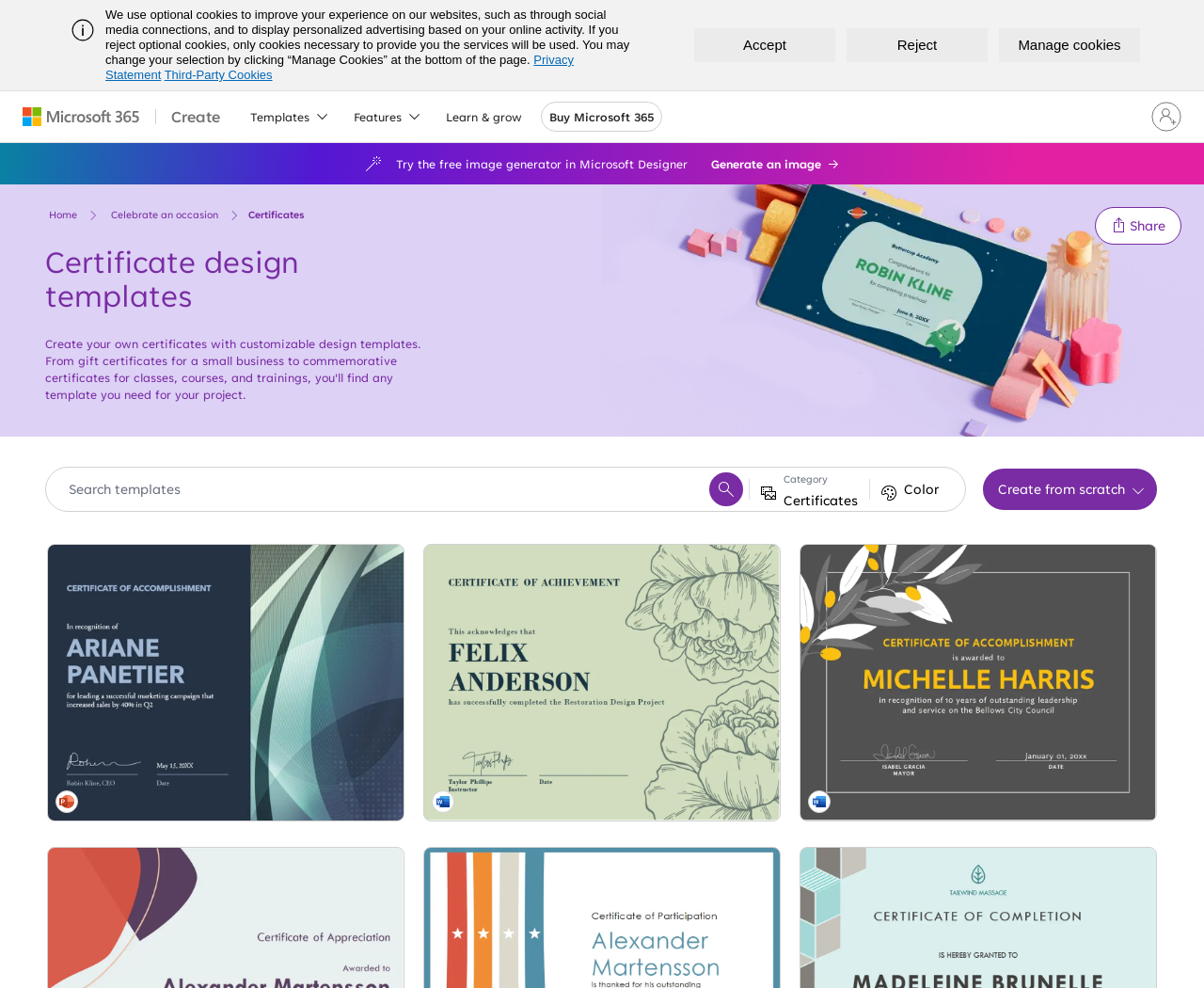Pinpoint the bounding box coordinates of the element you need to click to execute the following instruction: "View certificate of accomplishment green modern-geometric". The bounding box should be represented by four float numbers between 0 and 1, in the format [left, top, right, bottom].

[0.039, 0.551, 0.336, 0.831]